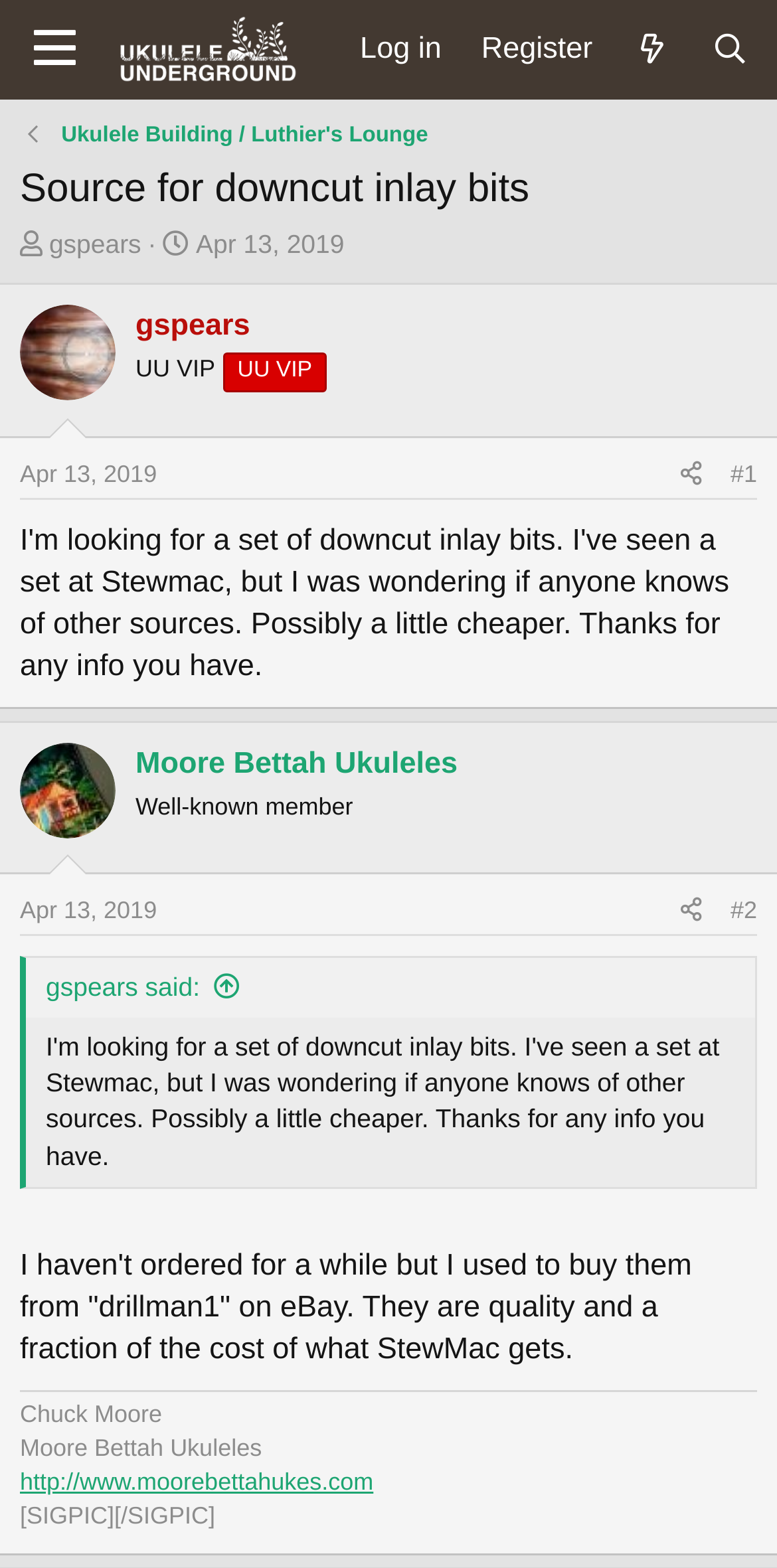Illustrate the webpage thoroughly, mentioning all important details.

This webpage is a forum discussion thread on Ukulele Underground Forum. At the top, there is a menu button on the left and a series of links on the right, including "Log in", "Register", "What's new", and "Search". Below these links, there is a heading that reads "Source for downcut inlay bits" and a link to "Ukulele Building / Luthier's Lounge".

The main content of the page is a discussion thread with multiple posts. The first post is from the thread starter, "gspears", who is asking about sources for downcut inlay bits. The post includes the user's name, start date, and a brief message. Below this post, there is a reply from "Moore Bettah Ukuleles", who suggests buying from "drillman1" on eBay.

Each post has a similar structure, with the user's name, start date, and message. There are also links to share the post and a timestamp for each post. The posts are arranged in a vertical sequence, with the most recent post at the bottom.

There are several images on the page, including the Ukulele Underground Forum logo and user avatars. The page also has several headings and links to other parts of the forum. Overall, the page is a discussion thread on a specific topic, with multiple users contributing to the conversation.